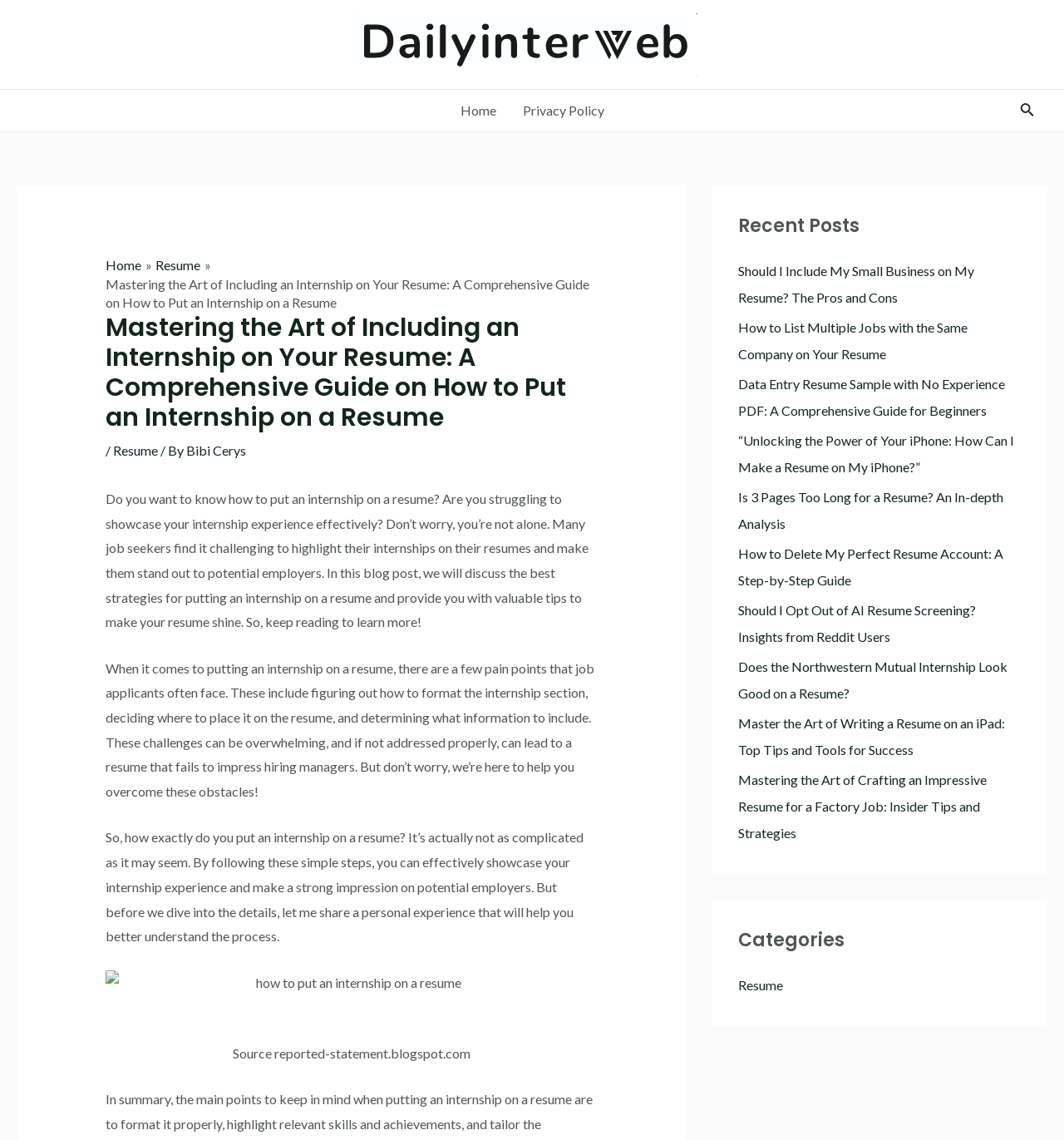Deliver a detailed narrative of the webpage's visual and textual elements.

This webpage is a comprehensive guide on how to put an internship on a resume. At the top, there is a navigation menu with links to "Home" and "Privacy Policy". On the top right, there is a search icon link. Below the navigation menu, there is a breadcrumb navigation with links to "Home" and "Resume". The main title of the webpage, "Mastering the Art of Including an Internship on Your Resume: A Comprehensive Guide on How to Put an Internship on a Resume", is displayed prominently.

The webpage is divided into several sections. The first section introduces the topic of including internships on resumes and highlights the challenges job seekers face when trying to showcase their internship experience. The second section provides tips and strategies for putting an internship on a resume, with a personal anecdote to illustrate the process.

There is an image related to the topic of putting an internship on a resume, with a source citation below it. The image is positioned below the introductory text and above the section providing tips and strategies.

On the right side of the webpage, there are two complementary sections. The top section displays recent posts, with links to eight different articles related to resume writing and job searching. The bottom section displays categories, with a single link to the "Resume" category.

Overall, the webpage is a detailed guide on how to effectively showcase internship experience on a resume, with additional resources and related articles available on the side.